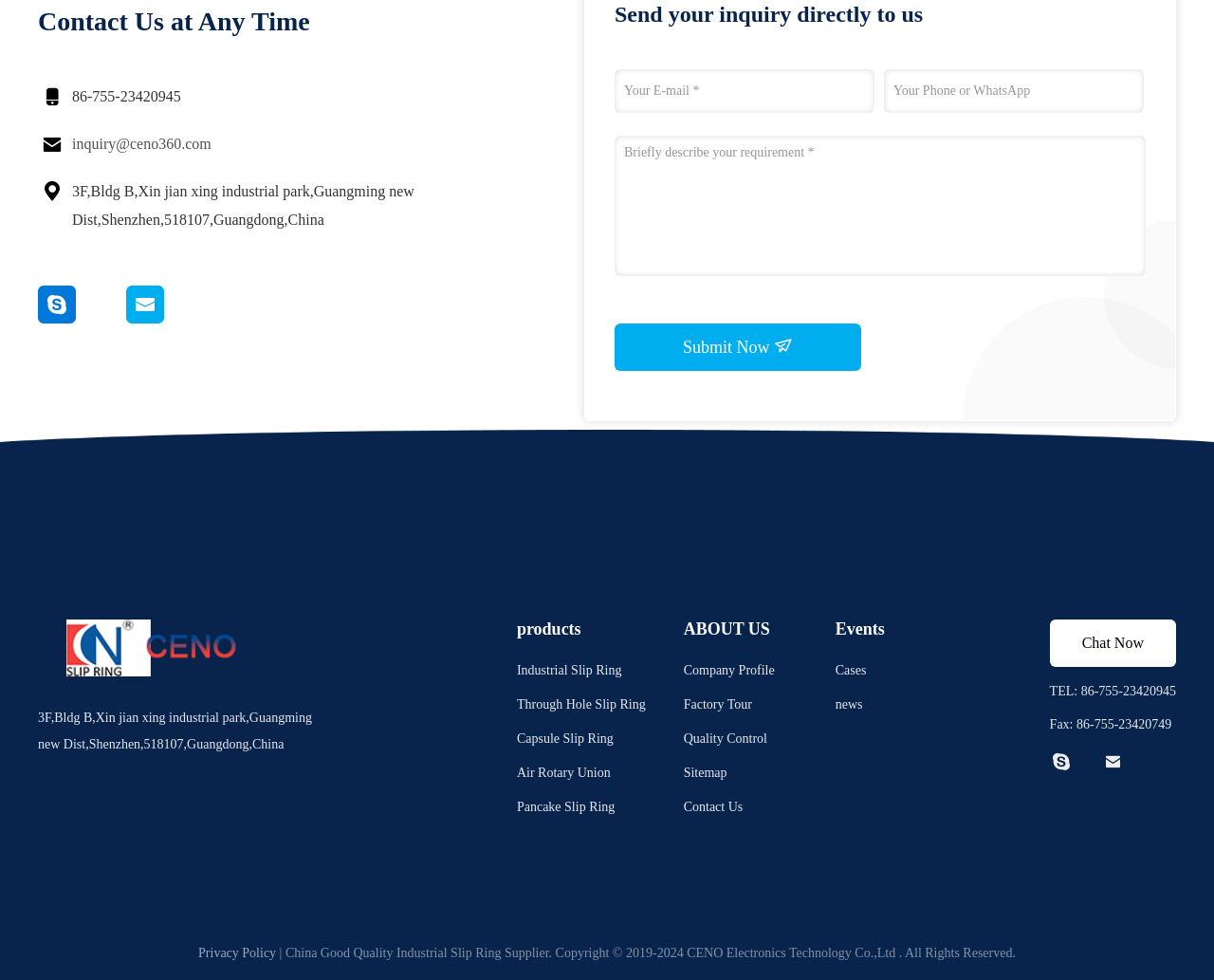Provide the bounding box coordinates of the area you need to click to execute the following instruction: "Click the 'Submit Now' button".

[0.506, 0.33, 0.709, 0.379]